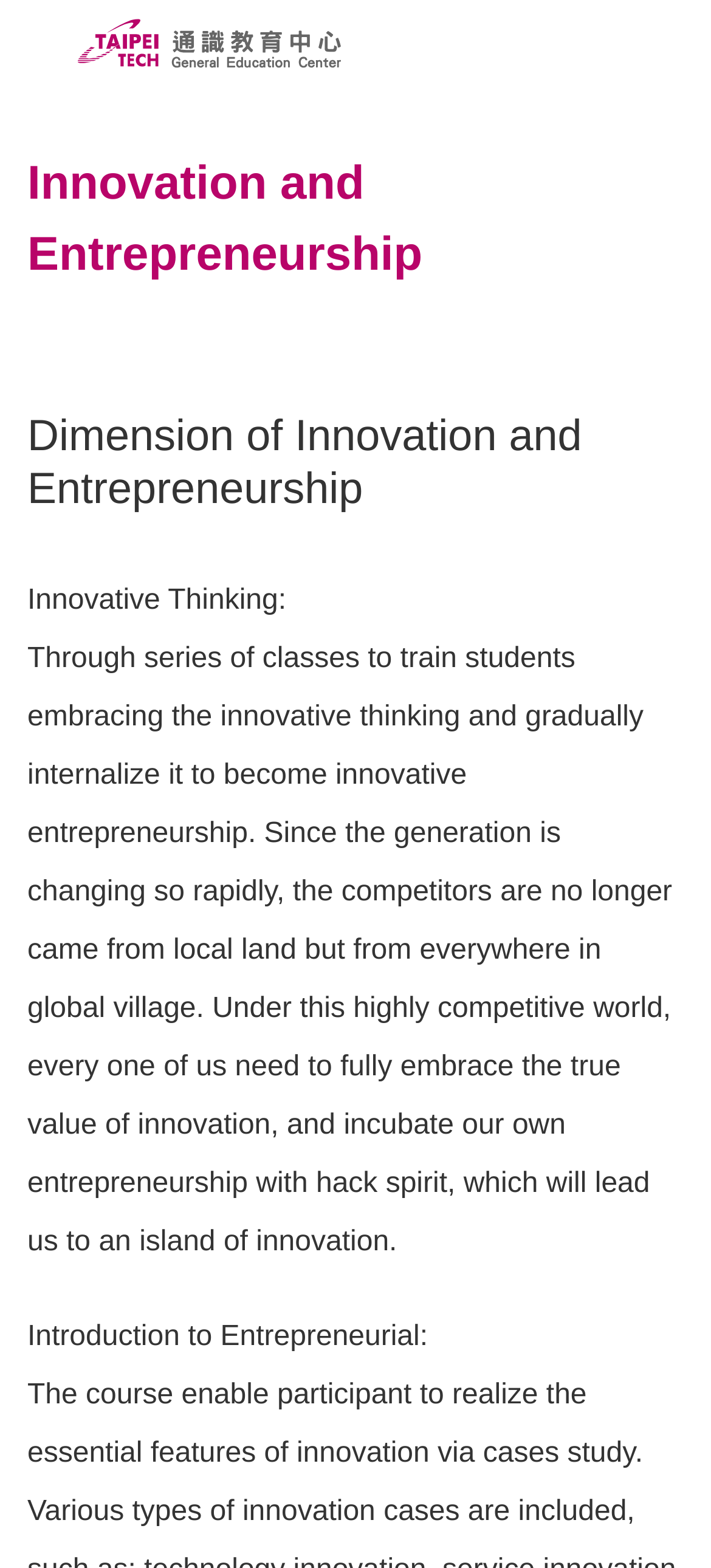Please identify the bounding box coordinates of the area that needs to be clicked to fulfill the following instruction: "Click the 'Menu' button."

None